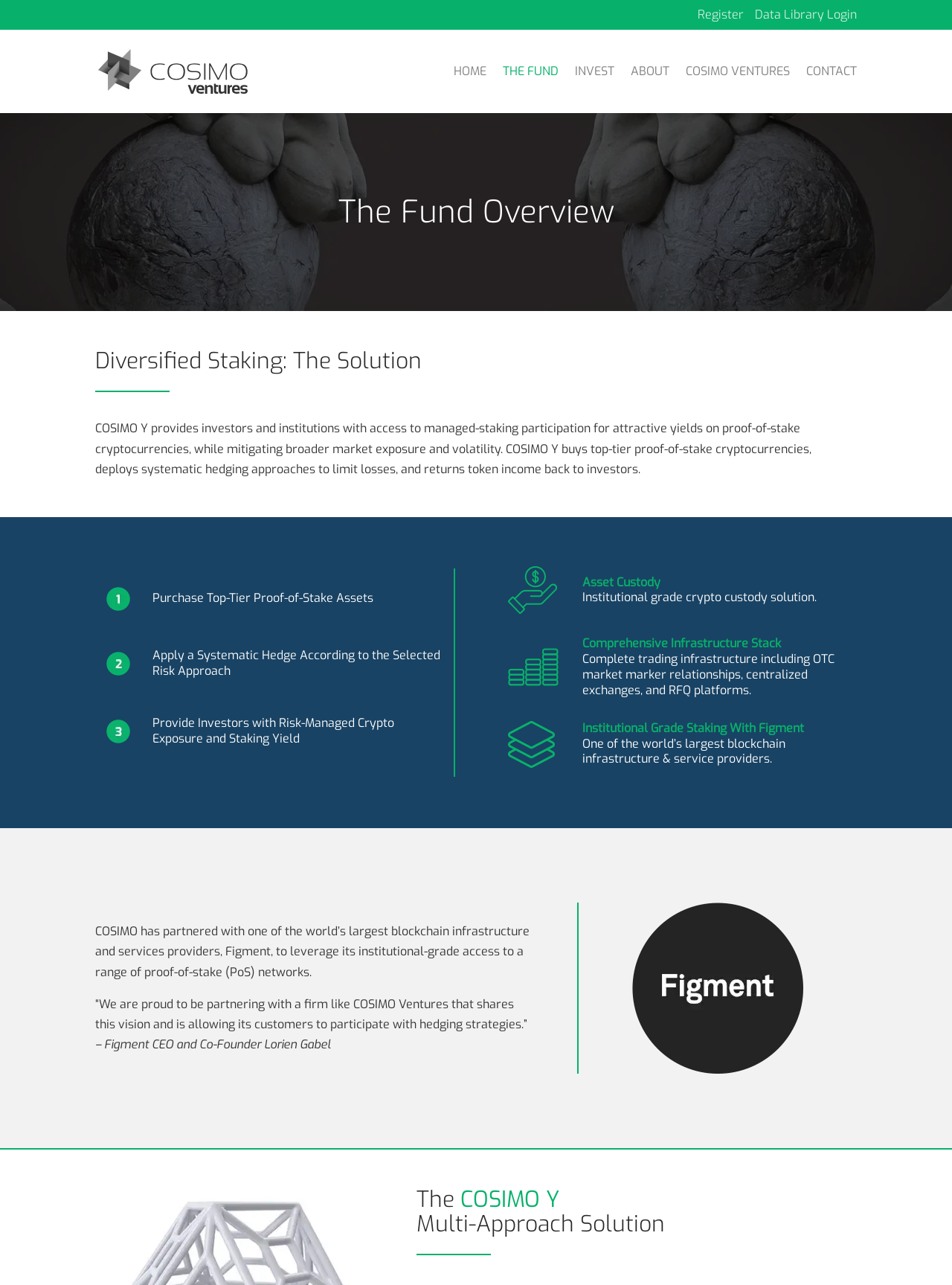Provide a single word or phrase to answer the given question: 
What is the name of the CEO of Figment?

Lorien Gabel